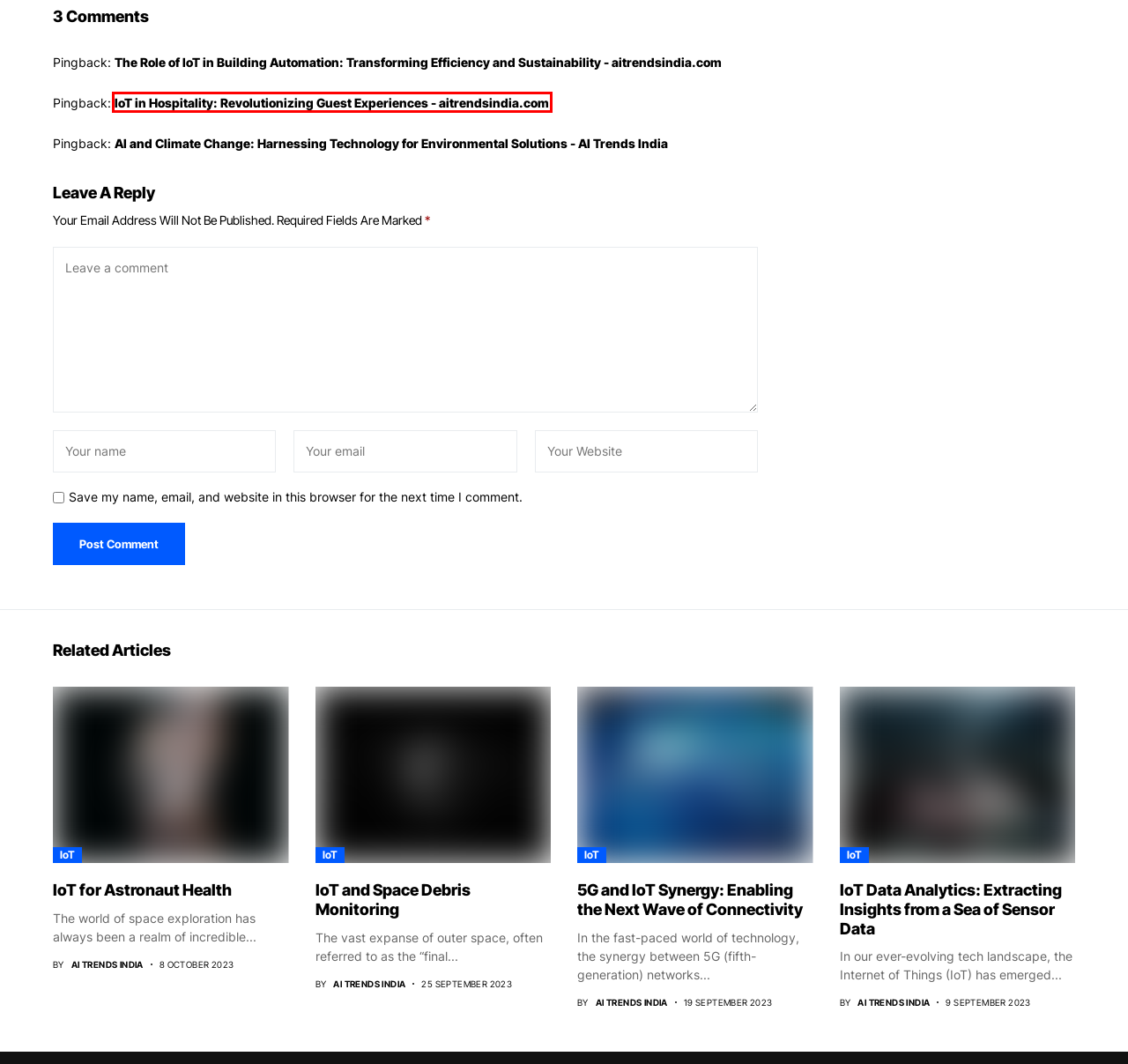Examine the screenshot of a webpage with a red bounding box around a UI element. Select the most accurate webpage description that corresponds to the new page after clicking the highlighted element. Here are the choices:
A. IoT for Astronaut Health - AI Trends India
B. IoT in Hospitality: Revolutionizing Guest Experiences - AI Trends India
C. IoT and Space Debris Monitoring - AI Trends India
D. AI and Climate Change: Harnessing Technology for Environmental Solutions - AI Trends India
E. 5G and IoT Synergy: Enabling the Next Wave of Connectivity - AI Trends India
F. The Role of IoT in Building Automation: Transforming Efficiency and Sustainability - AI Trends India
G. IoT Data Analytics: Extracting Insights from a Sea of Sensor Data - AI Trends India
H. AI Trends India, Author at aitrendsindia.com

B